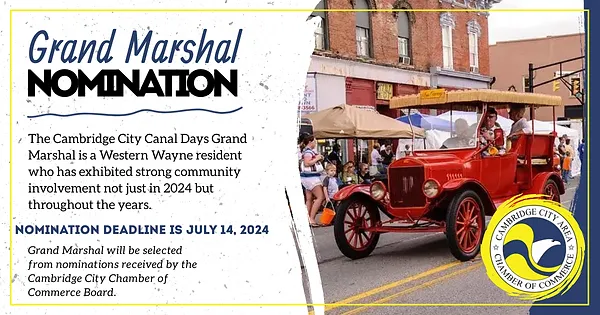Based on the image, give a detailed response to the question: What is the Grand Marshal recognized for?

According to the caption, the Grand Marshal is a Western Wayne resident recognized for significant community engagement, which means they have made notable contributions to the community and are being acknowledged for their efforts.